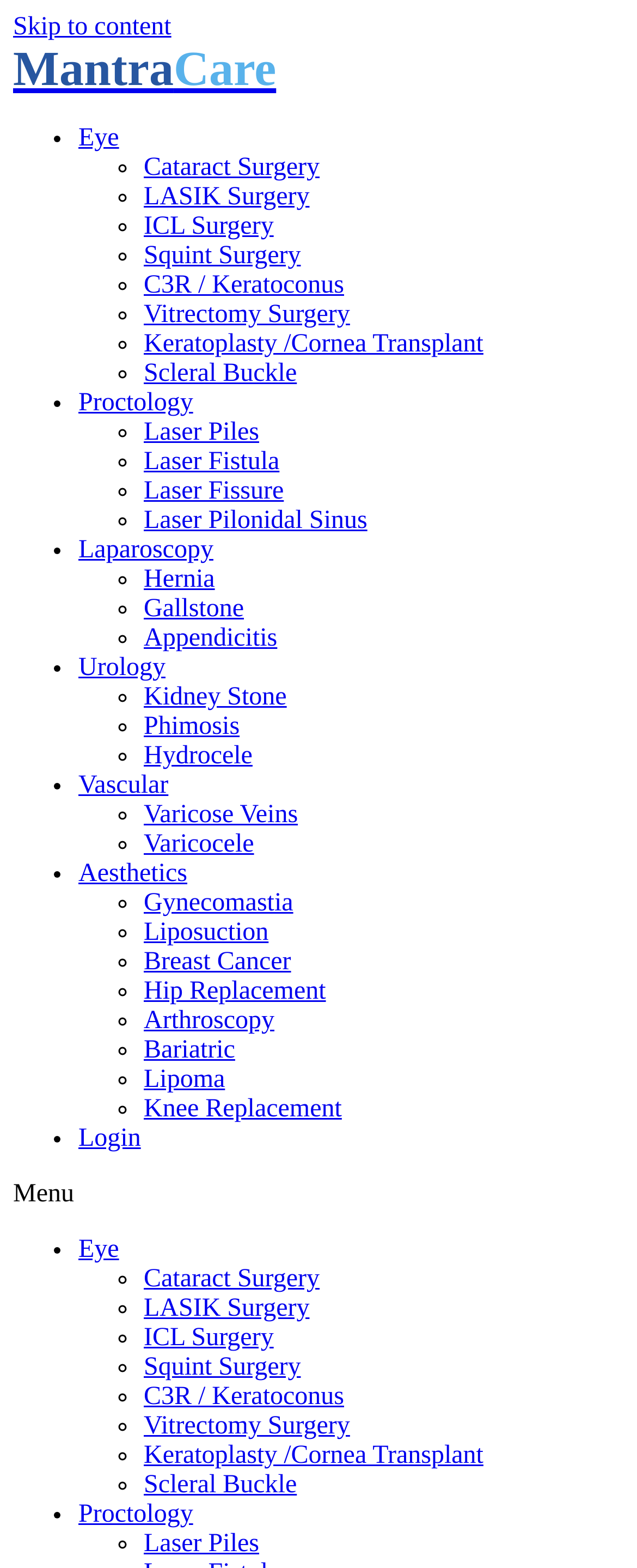Answer the question below in one word or phrase:
How many medical specialties are listed?

12